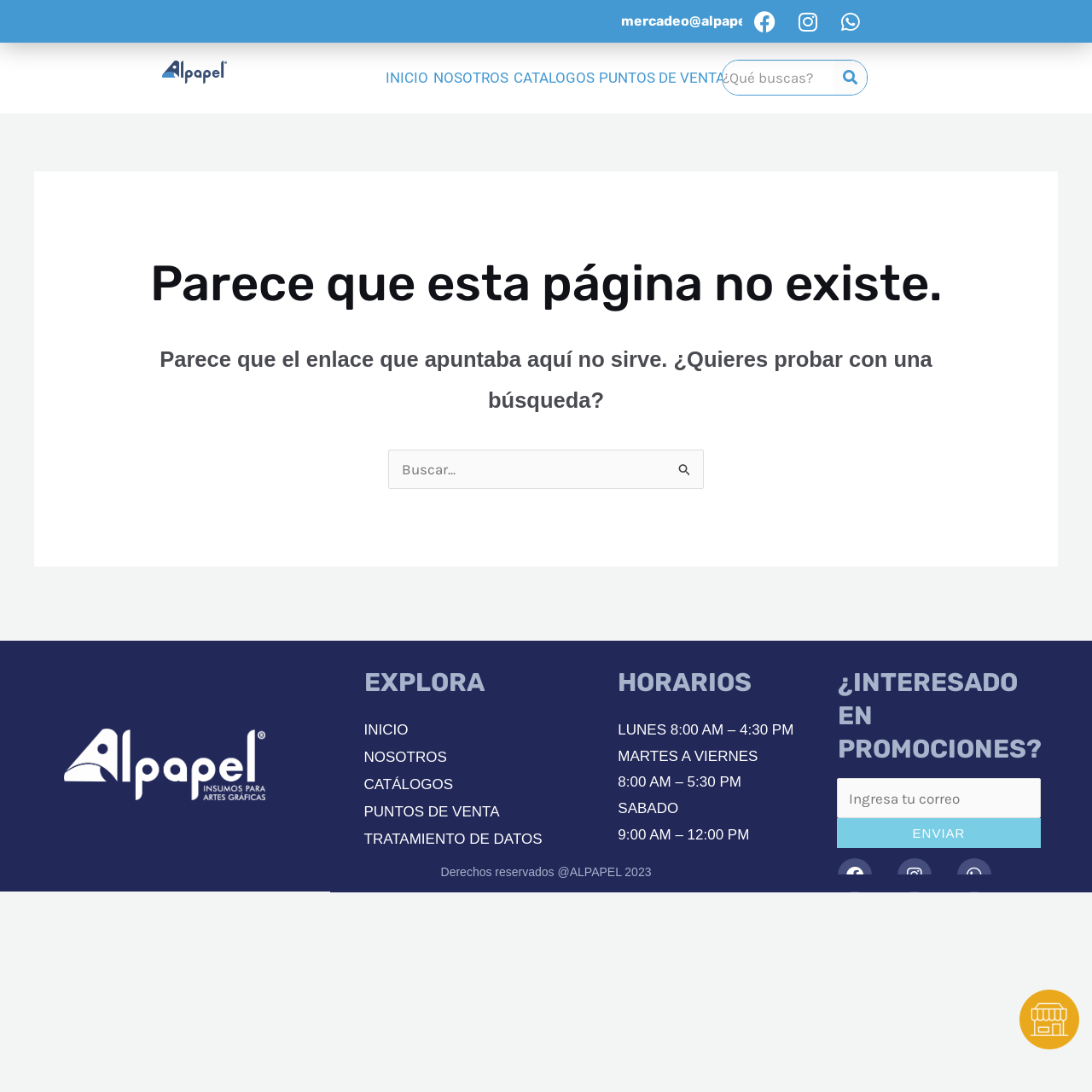Pinpoint the bounding box coordinates of the element that must be clicked to accomplish the following instruction: "Click on 'About Us'". The coordinates should be in the format of four float numbers between 0 and 1, i.e., [left, top, right, bottom].

None